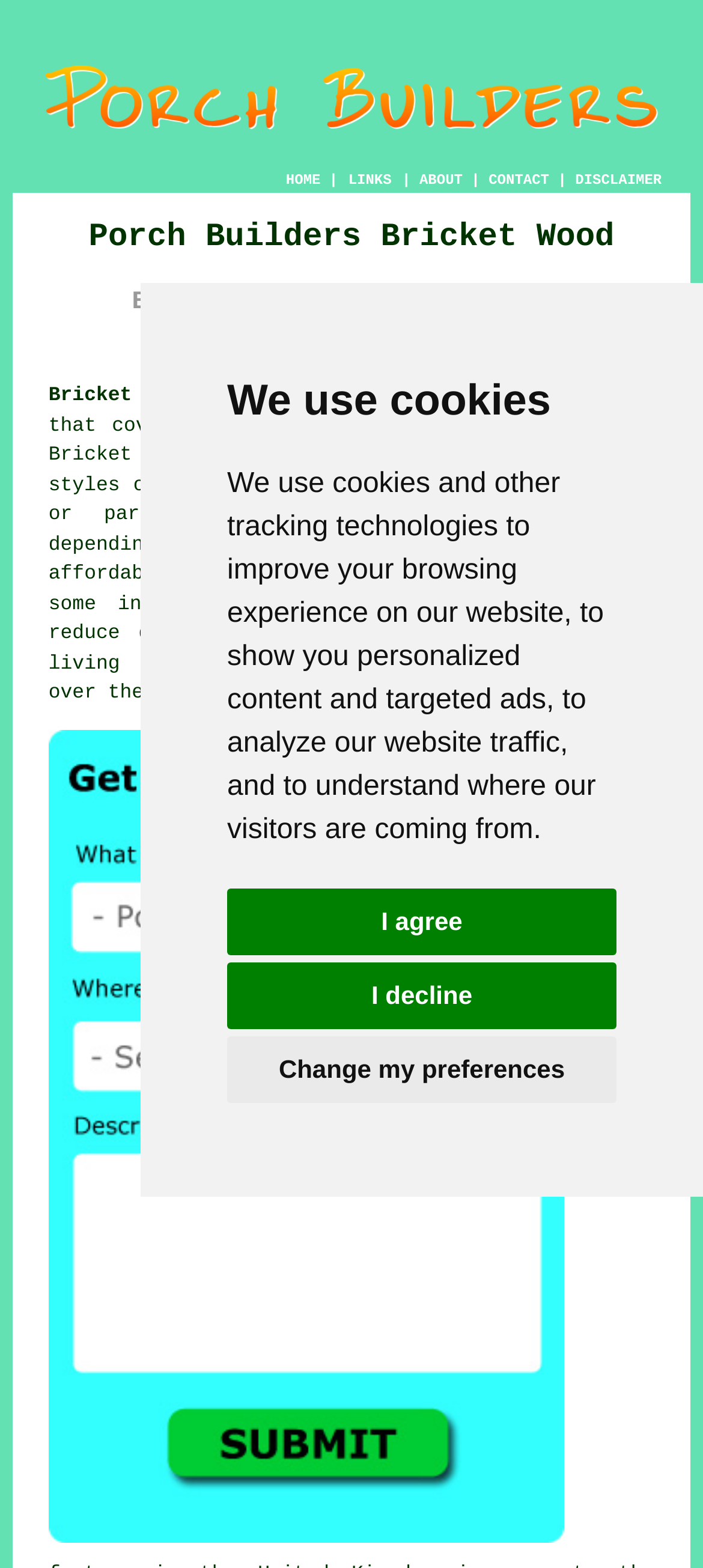Please specify the bounding box coordinates of the clickable region necessary for completing the following instruction: "Click the Free Bricket Wood Porch Building Quotes link". The coordinates must consist of four float numbers between 0 and 1, i.e., [left, top, right, bottom].

[0.069, 0.968, 0.802, 0.991]